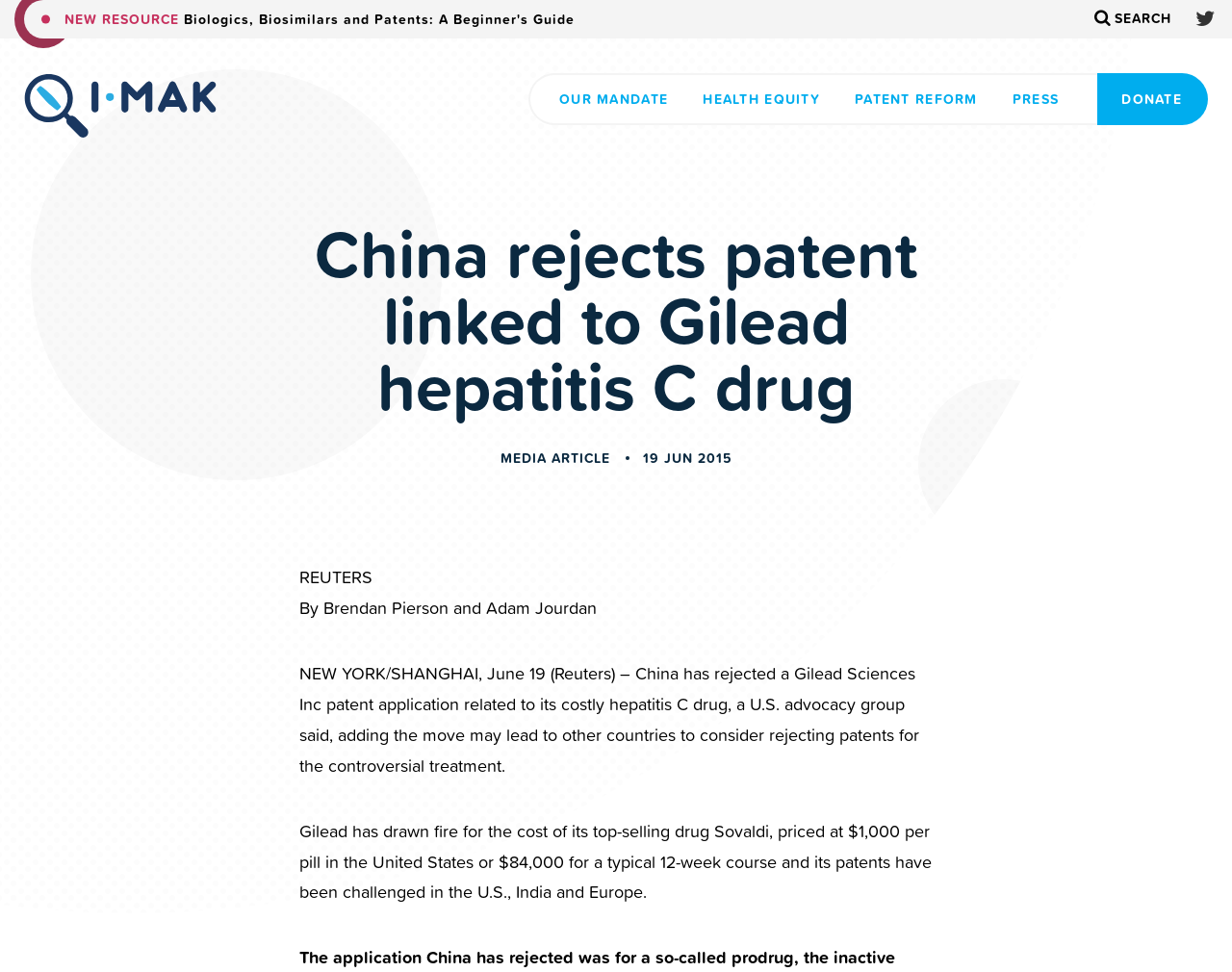Using the webpage screenshot, find the UI element described by parent_node: Search name="s". Provide the bounding box coordinates in the format (top-left x, top-left y, bottom-right x, bottom-right y), ensuring all values are floating point numbers between 0 and 1.

None